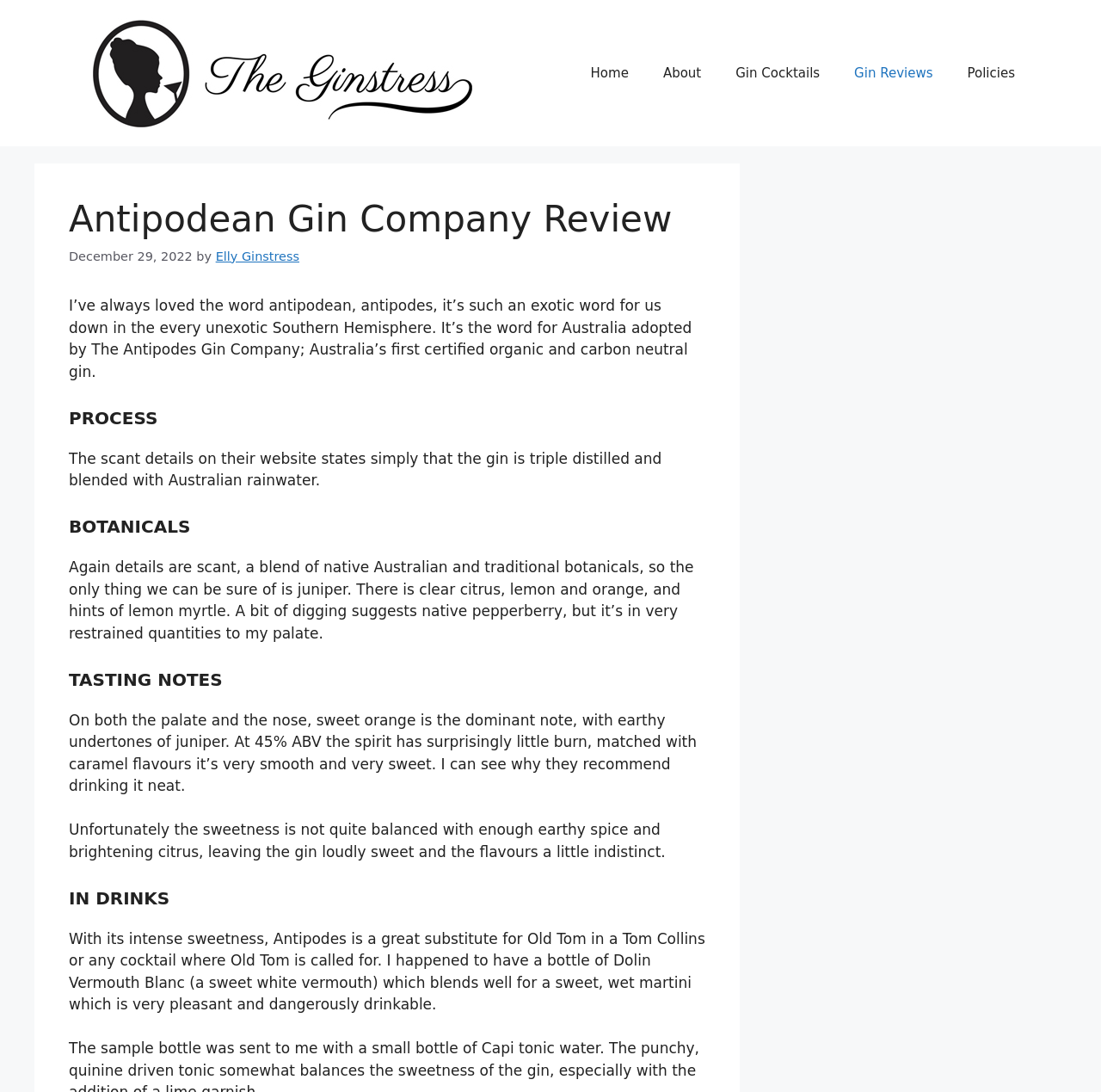Provide a thorough description of the webpage you see.

The webpage is a review of the Antipodean Gin Company, with a focus on the gin's characteristics, taste, and usage in cocktails. At the top of the page, there is a banner with a link to the website "The Ginstress" and an image of the same name. Below the banner, there is a navigation menu with links to "Home", "About", "Gin Cocktails", "Gin Reviews", and "Policies".

The main content of the page is divided into sections, each with a heading. The first section is the review title, "Antipodean Gin Company Review", followed by the date "December 29, 2022" and the author's name, "Elly Ginstress". The review begins with a brief introduction to the word "antipodean" and its connection to Australia and the Antipodes Gin Company.

The next section is titled "PROCESS", which provides some information about the gin's production process, including triple distillation and blending with Australian rainwater. This is followed by the "BOTANICALS" section, which discusses the blend of native Australian and traditional botanicals used in the gin, including juniper, citrus, and lemon myrtle.

The "TASTING NOTES" section provides a detailed description of the gin's flavor profile, including sweet orange, earthy undertones, and caramel flavors. The reviewer notes that the gin is surprisingly smooth and sweet, but lacks enough earthy spice and brightening citrus to balance out the sweetness.

Finally, the "IN DRINKS" section suggests using the Antipodes gin as a substitute for Old Tom in cocktails, and provides a recipe for a sweet, wet martini using the gin and Dolin Vermouth Blanc.